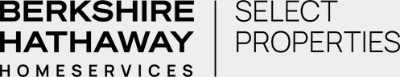Respond with a single word or phrase to the following question:
What is the position of 'SELECT PROPERTIES' in the logo?

Below